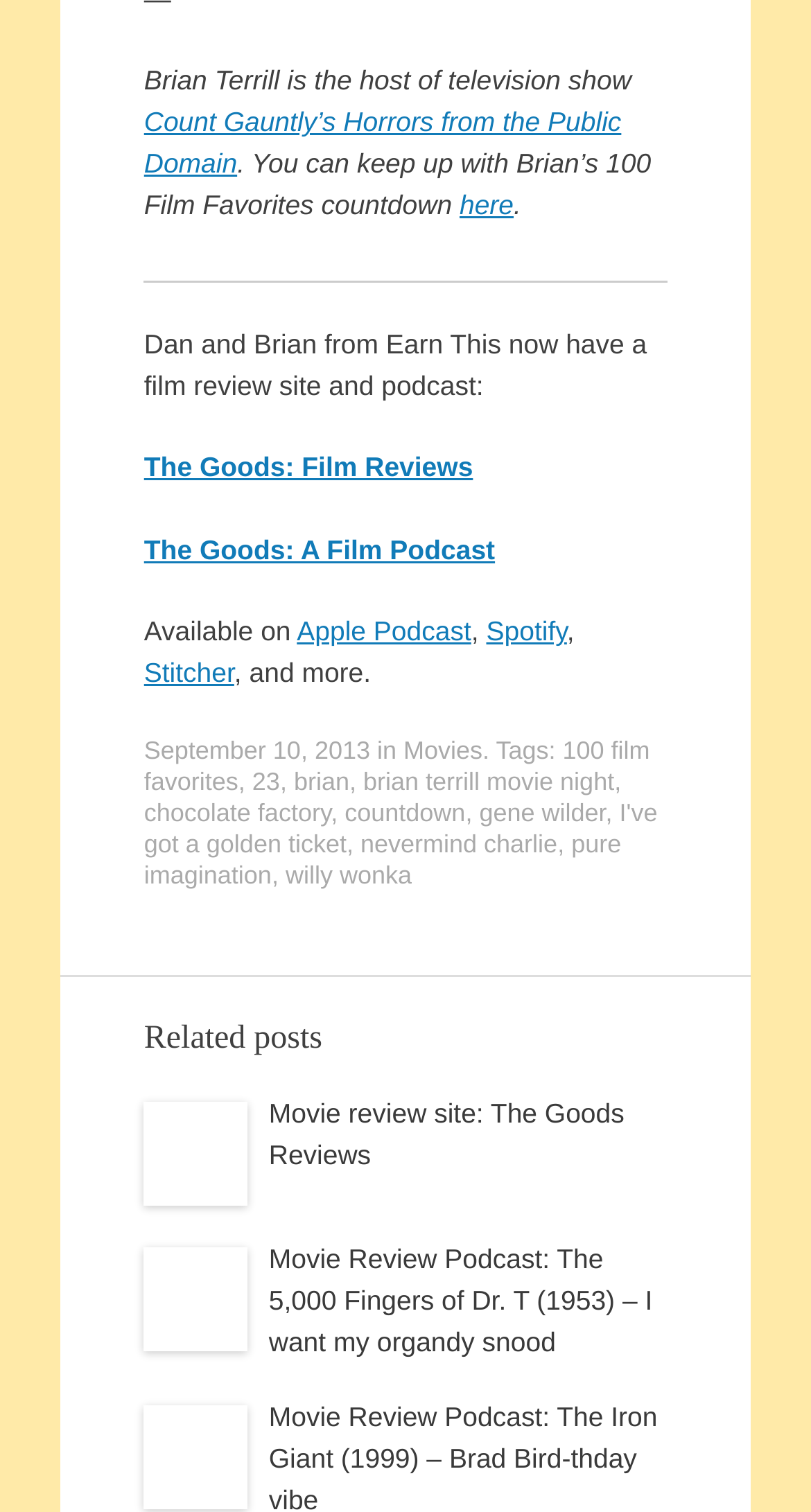Find the bounding box coordinates of the element's region that should be clicked in order to follow the given instruction: "Read the article Movie review site: The Goods Reviews". The coordinates should consist of four float numbers between 0 and 1, i.e., [left, top, right, bottom].

[0.331, 0.726, 0.77, 0.774]